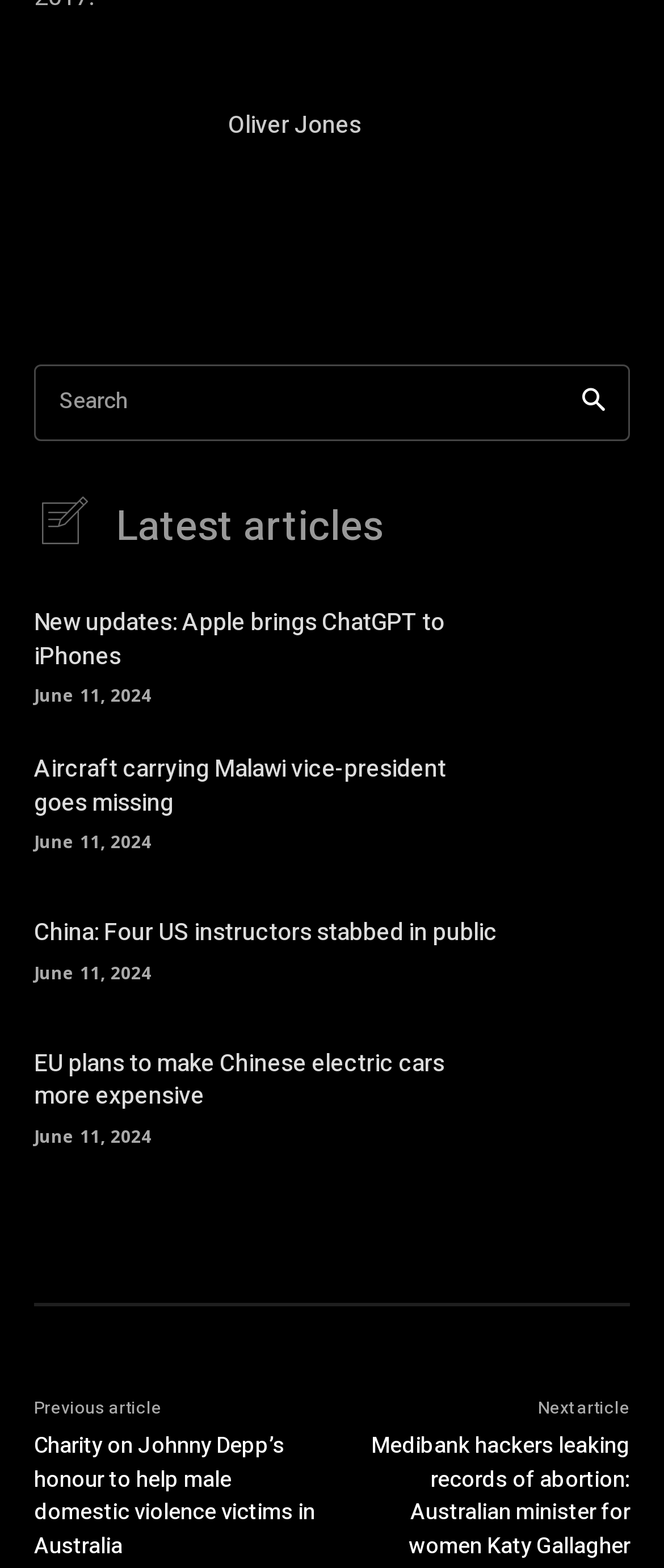Could you locate the bounding box coordinates for the section that should be clicked to accomplish this task: "Click on About Us".

None